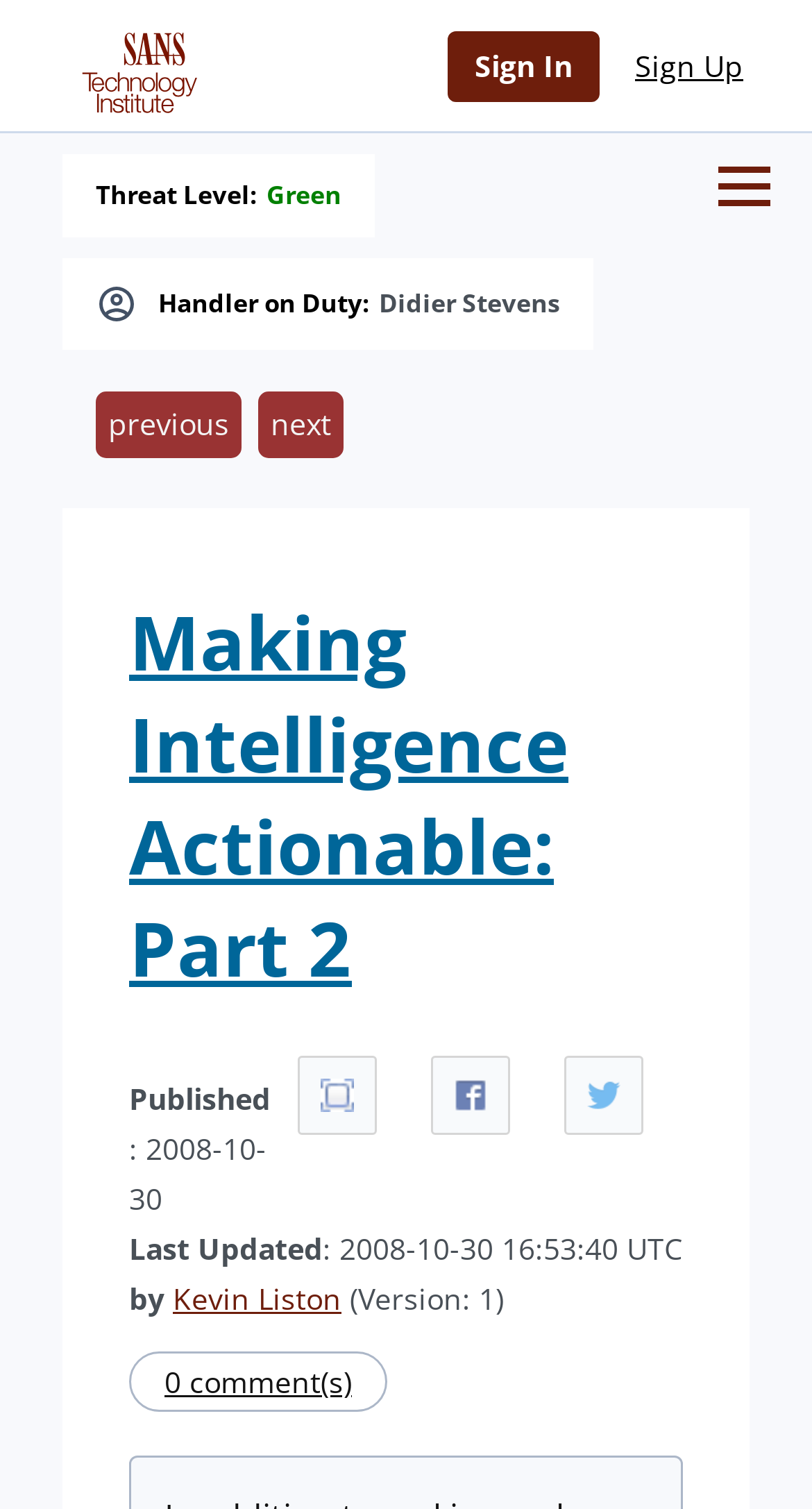Please find the bounding box coordinates of the element that must be clicked to perform the given instruction: "Share on Facebook". The coordinates should be four float numbers from 0 to 1, i.e., [left, top, right, bottom].

[0.531, 0.7, 0.628, 0.752]